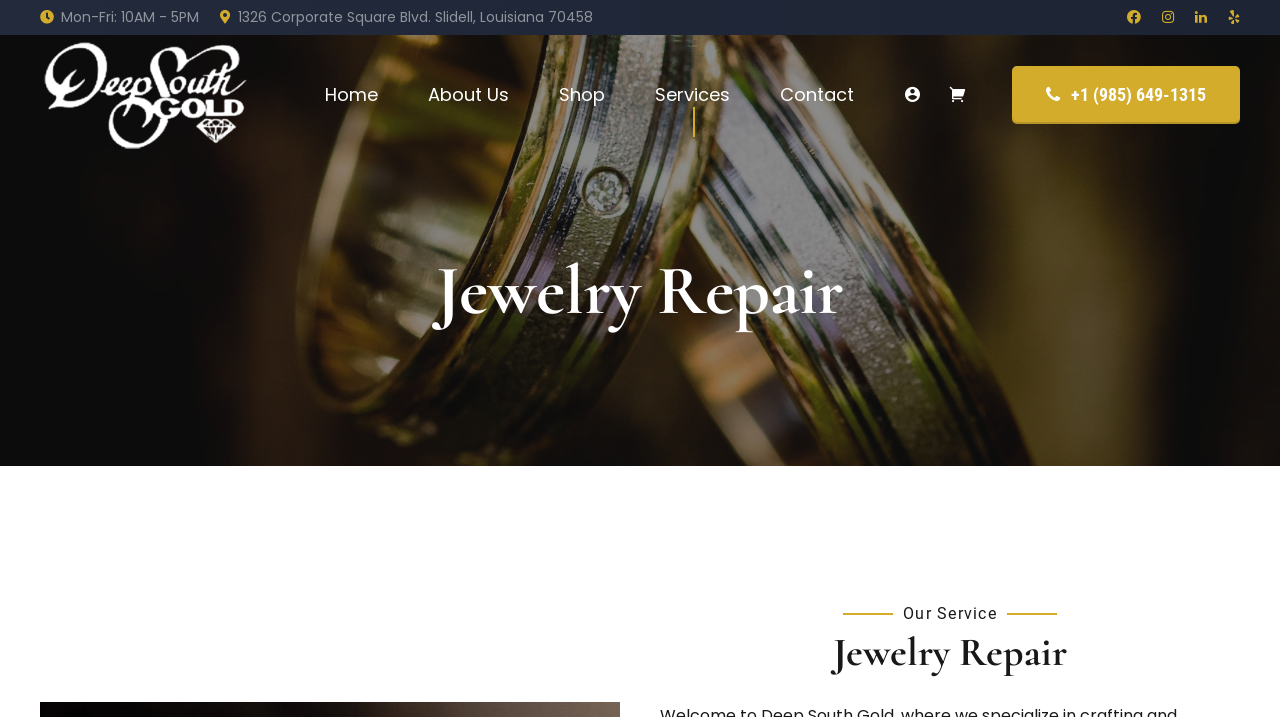Find and specify the bounding box coordinates that correspond to the clickable region for the instruction: "Visit the Home page".

[0.254, 0.049, 0.296, 0.216]